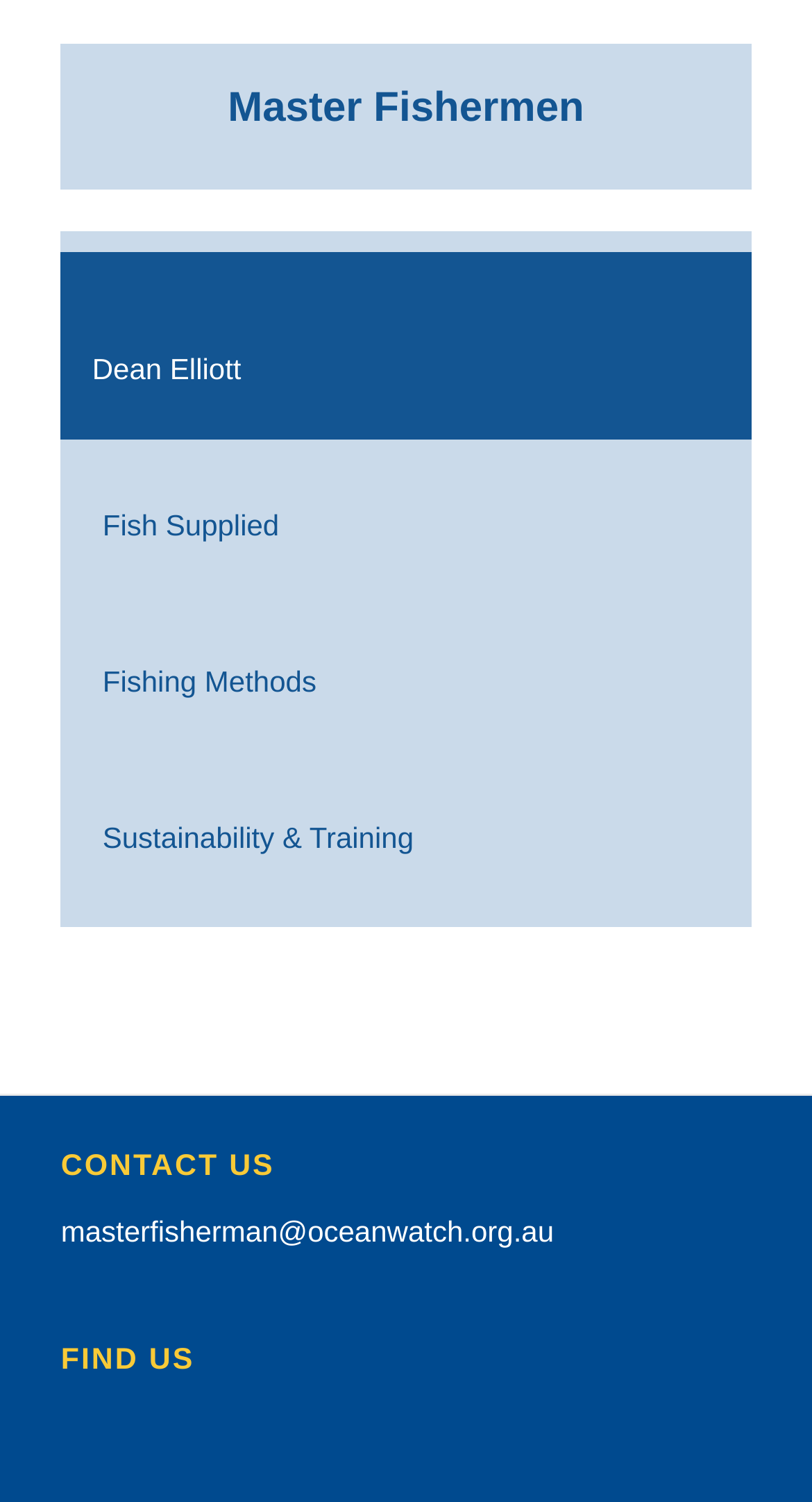How many profiles are listed?
We need a detailed and exhaustive answer to the question. Please elaborate.

I counted the number of links with 'Profile' in their text, which are 'Dean Elliott Profile', 'Fish Supplied Profile', 'Fishing Methods Profile', and 'Sustainability & Training Profile'. Therefore, there are 4 profiles listed.